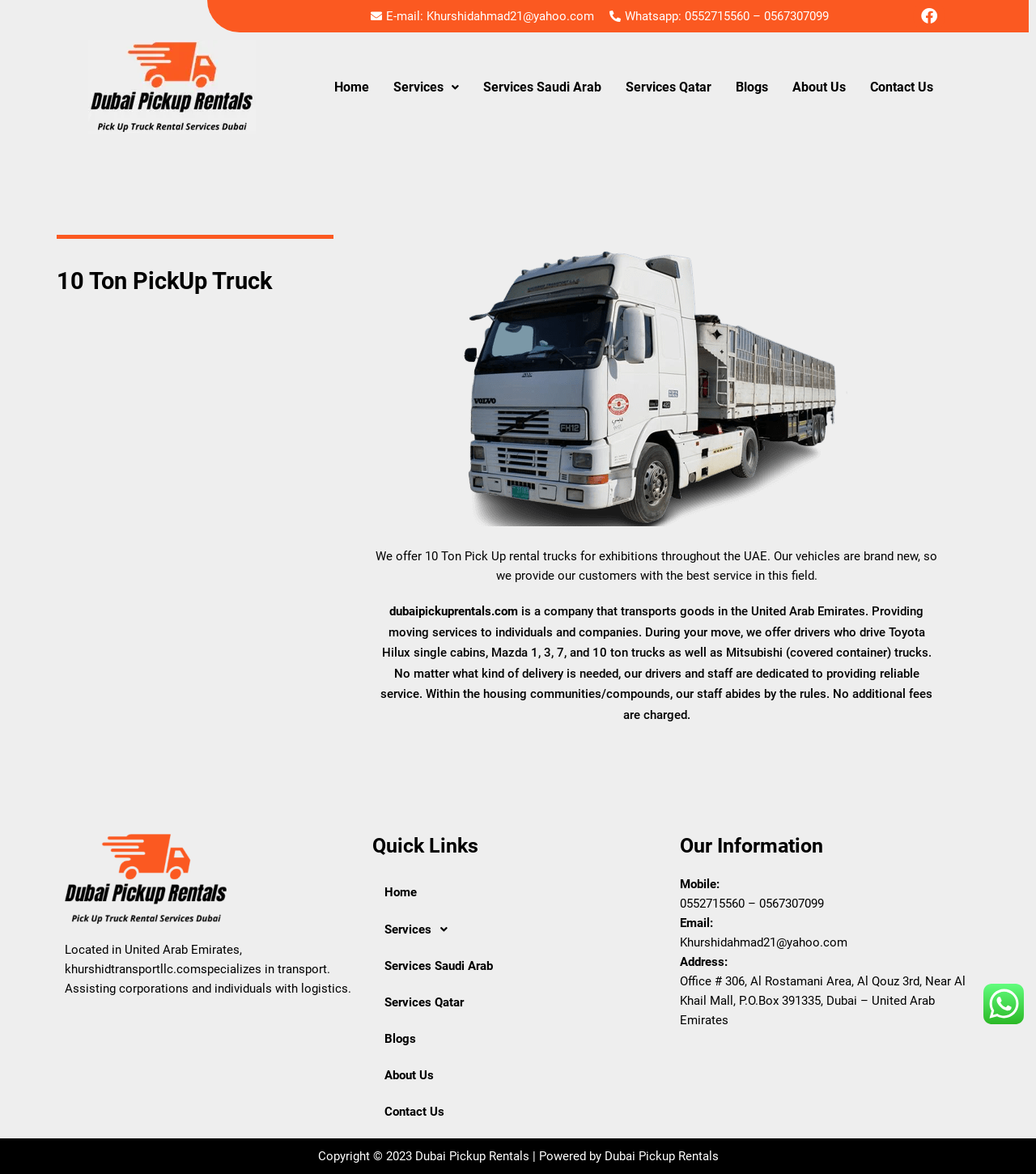Please specify the bounding box coordinates of the clickable region necessary for completing the following instruction: "Click the 'Truck Rental' link". The coordinates must consist of four float numbers between 0 and 1, i.e., [left, top, right, bottom].

[0.062, 0.71, 0.219, 0.787]